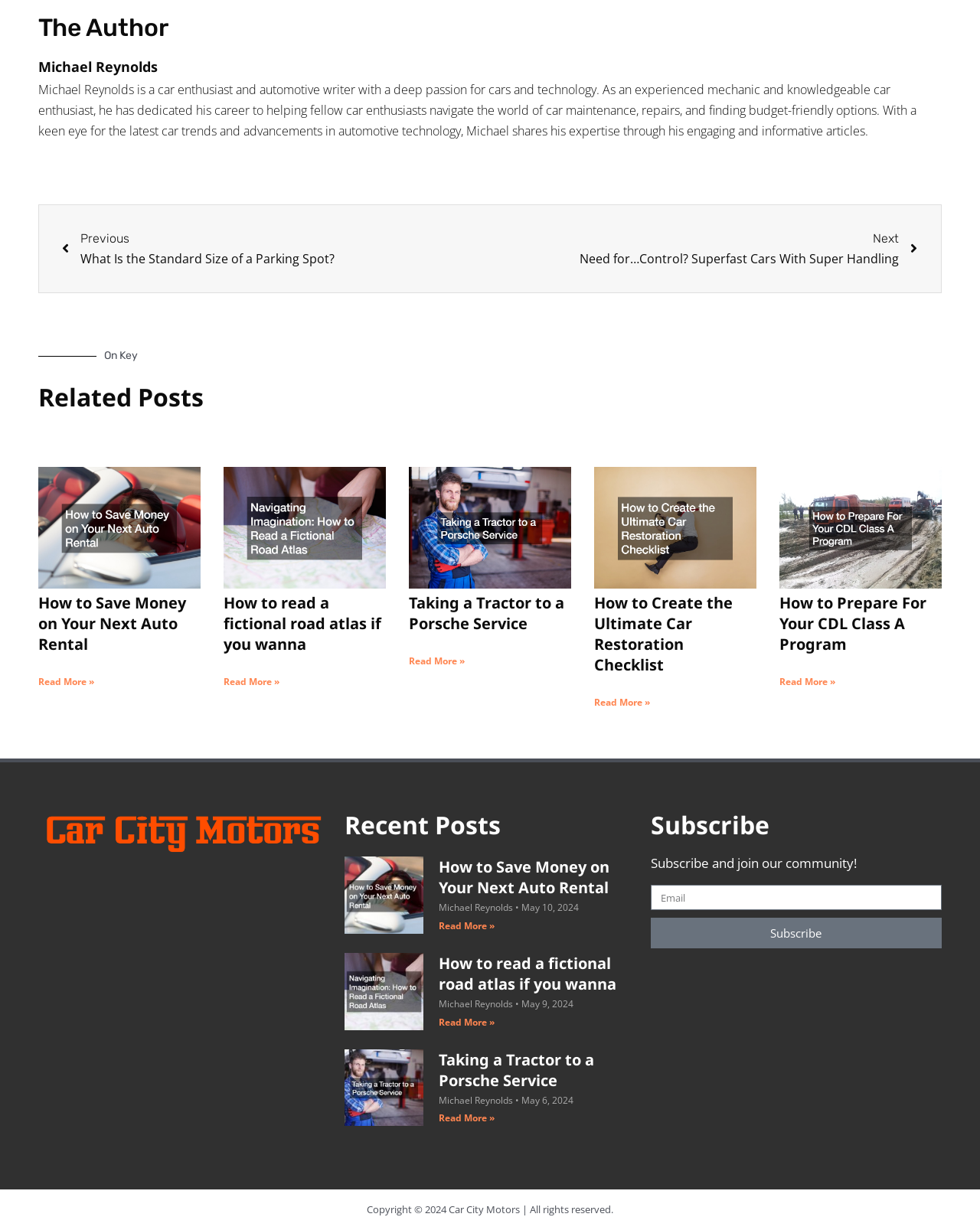Please answer the following question using a single word or phrase: 
How many navigation links are there at the top of the page?

2